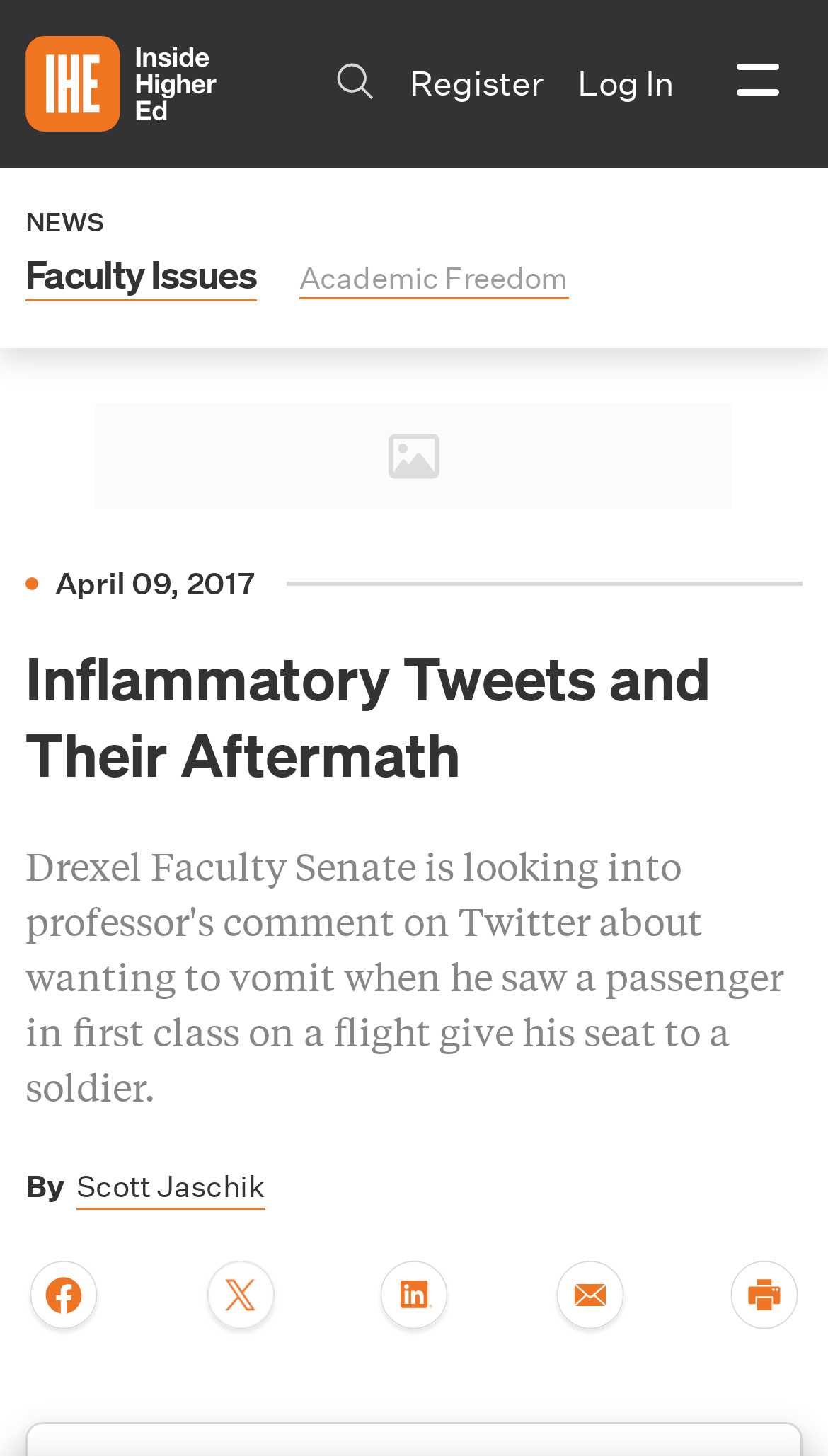What is the date of the article?
Please provide a detailed answer to the question.

I found the date of the article by looking at the static text element with the bounding box coordinates [0.067, 0.388, 0.308, 0.414], which contains the text 'April 09, 2017'.